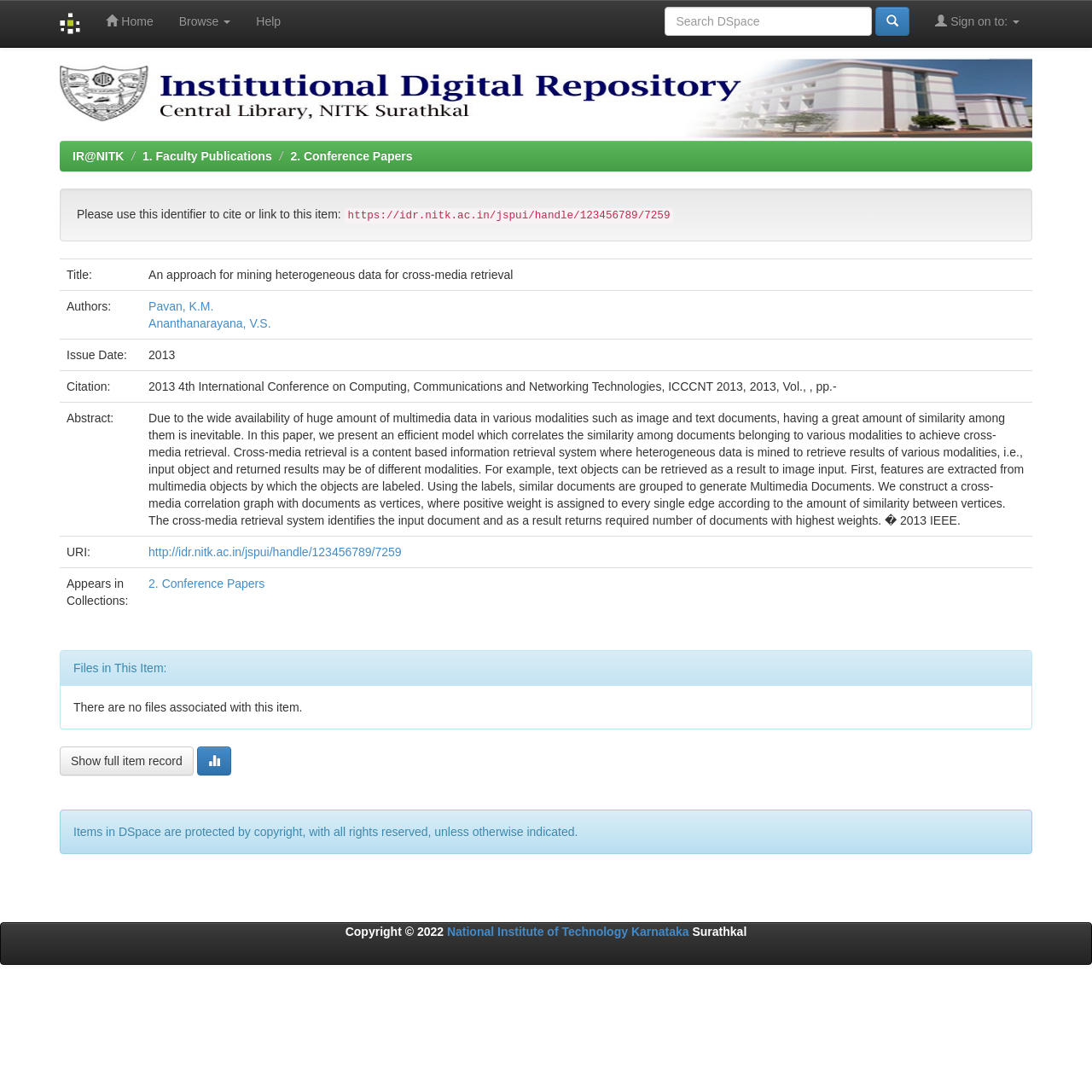Refer to the image and provide a thorough answer to this question:
How many files are associated with this item?

According to the StaticText element with a bounding box of [0.067, 0.641, 0.277, 0.654], there are no files associated with this item.